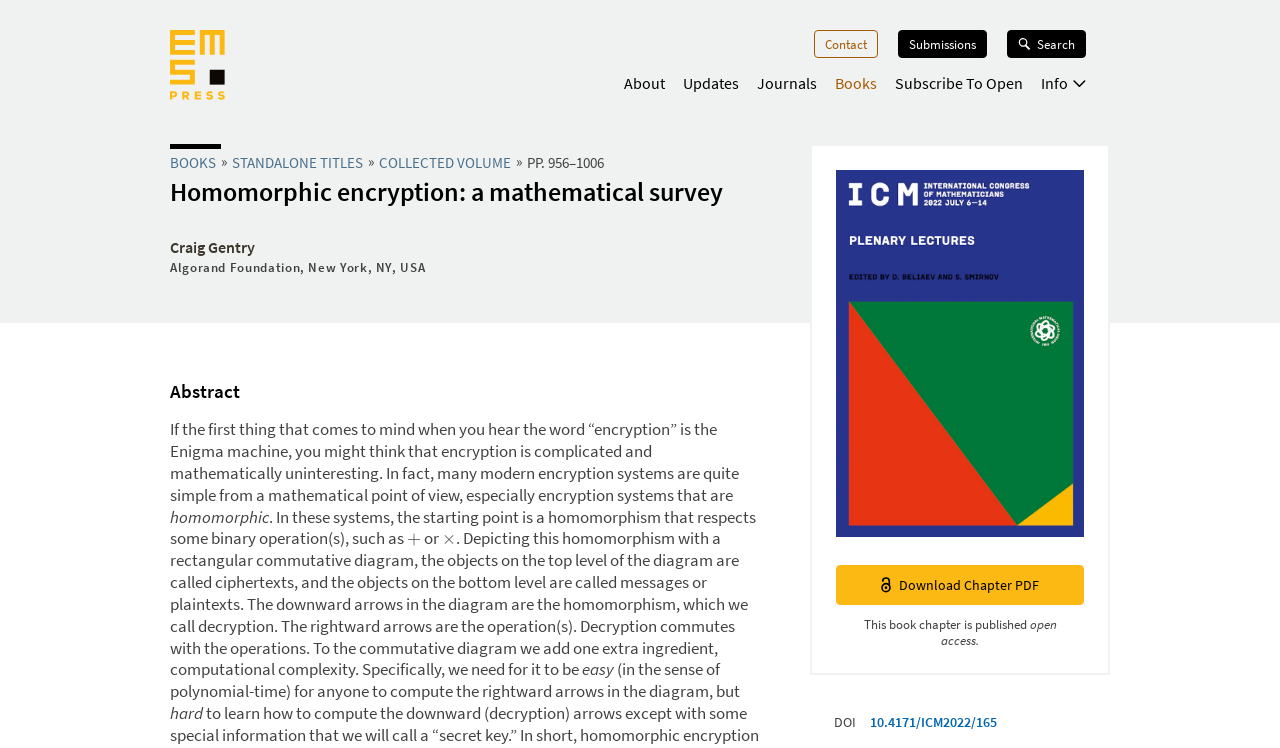Locate the bounding box coordinates of the region to be clicked to comply with the following instruction: "Visit the About page". The coordinates must be four float numbers between 0 and 1, in the form [left, top, right, bottom].

[0.488, 0.098, 0.52, 0.124]